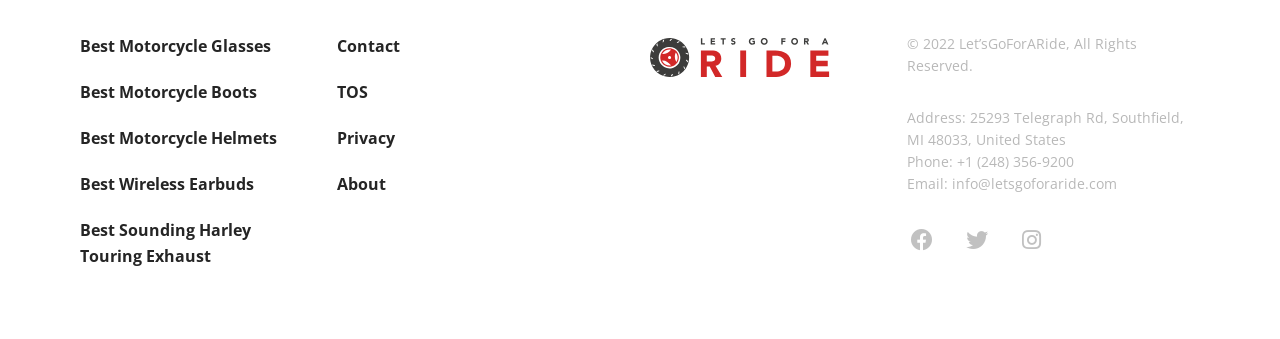Could you find the bounding box coordinates of the clickable area to complete this instruction: "Visit the Contact page"?

[0.263, 0.098, 0.445, 0.175]